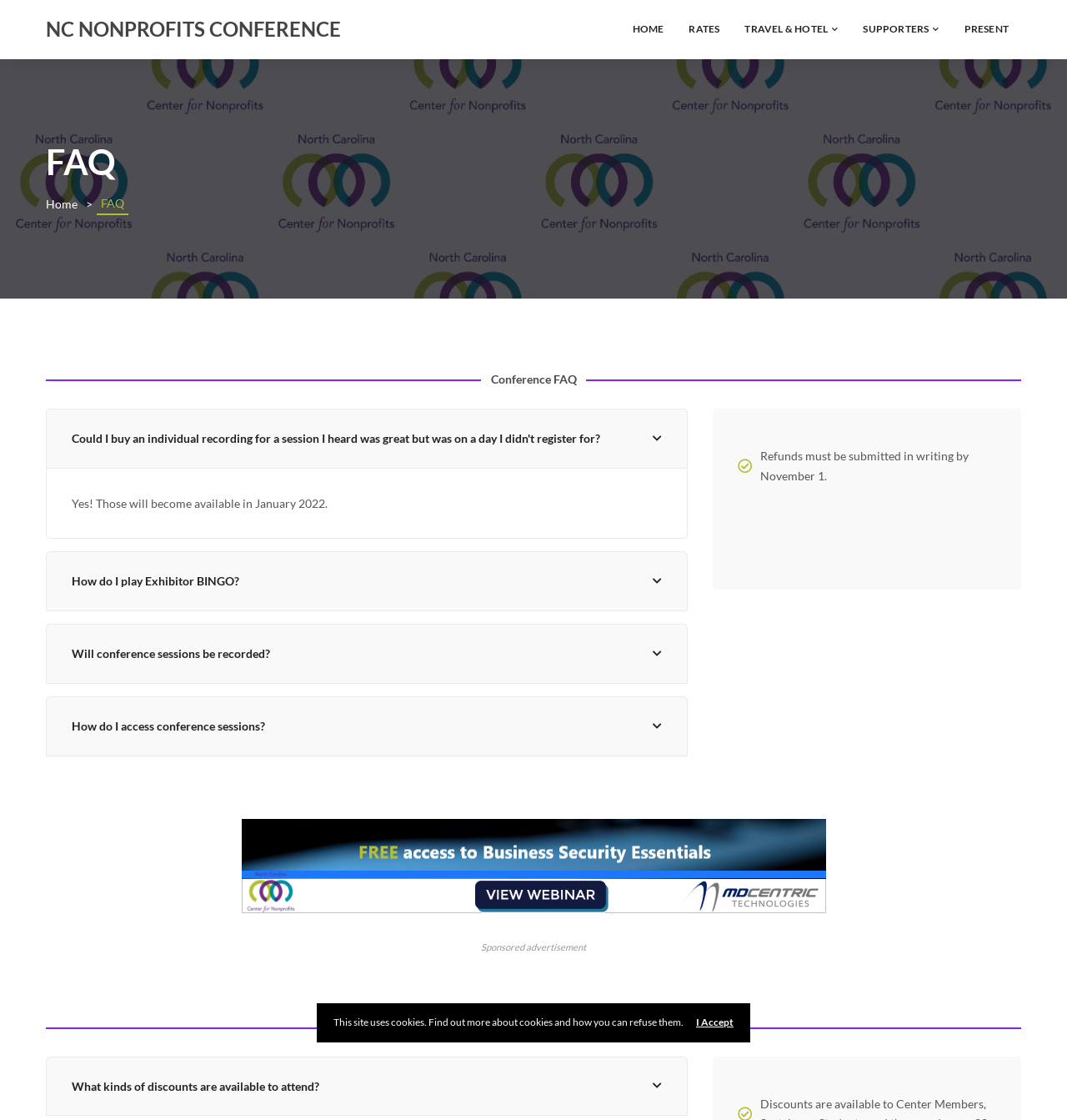Explain the webpage in detail.

The webpage is about the FAQ section of the NC Nonprofits Conference. At the top, there is a navigation bar with links to "NC NONPROFITS CONFERENCE", "HOME", "RATES", "TRAVEL & HOTEL", "SUPPORTERS", and "PRESENT". Below the navigation bar, there is a heading that reads "FAQ". 

To the right of the "FAQ" heading, there is a breadcrumb navigation with a link to "Home" and a static text "FAQ". Below the breadcrumb navigation, there is a heading that reads "Conference FAQ". 

Under the "Conference FAQ" heading, there is a tab list with multiple tabs. Each tab has a question, and when clicked, it expands to reveal the answer. The tabs are arranged horizontally and include questions such as "Could I buy an individual recording for a session I heard was great but was on a day I didn't register for?", "How do I play Exhibitor BINGO?", "Will conference sessions be recorded?", and "How do I access conference sessions?". 

To the right of the tab list, there is a static text that reads "Refunds must be submitted in writing by November 1." Below the tab list, there is a banner ad for an MD Centric free cybersecurity webinar, accompanied by a static text that reads "Sponsored advertisement". 

Further down the page, there is a heading that reads "Pre-Event FAQ", followed by another tab with a question "What kinds of discounts are available to attend?". At the bottom of the page, there is a static text that reads "This site uses cookies. Find out more about cookies and how you can refuse them." and a link to "I Accept".